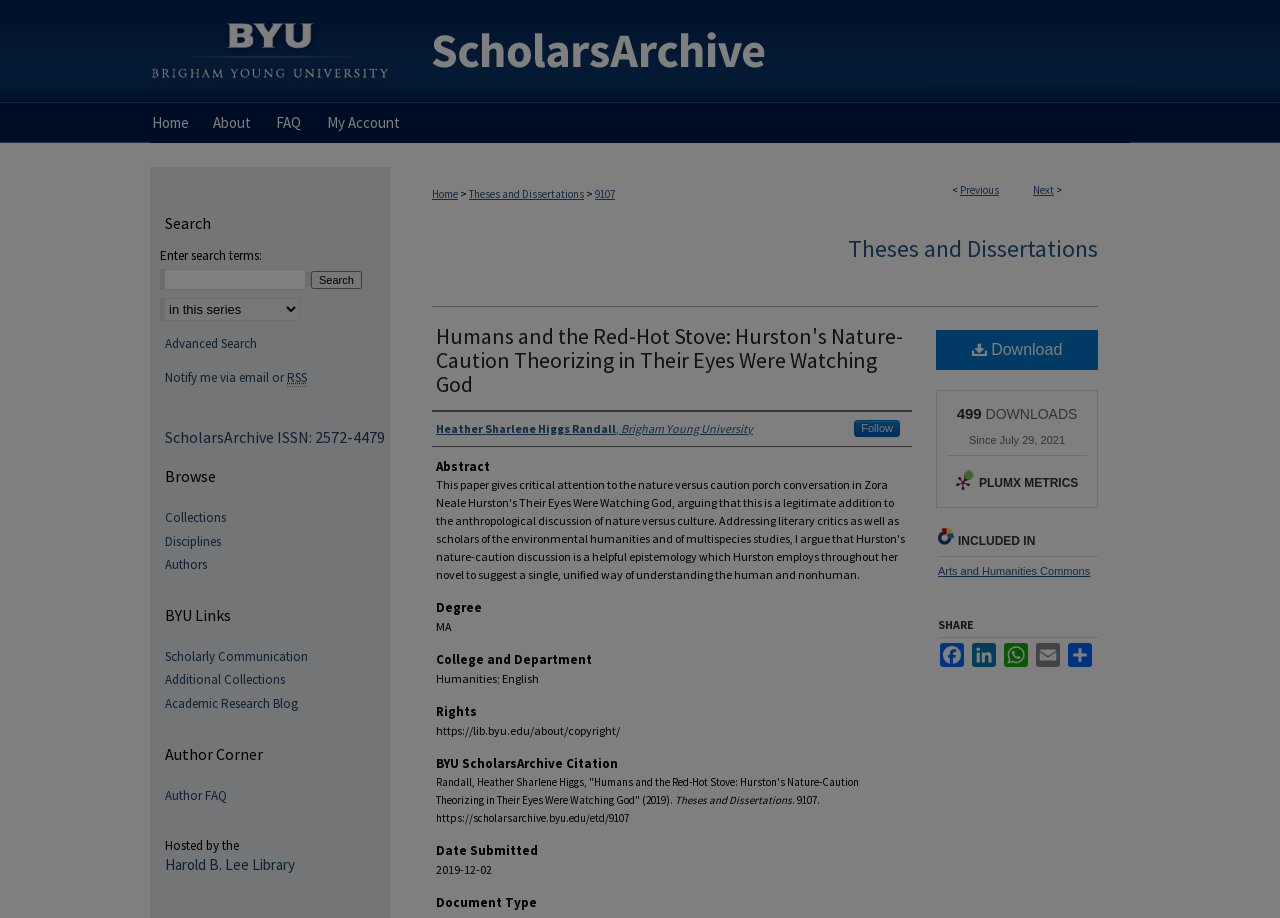Locate the coordinates of the bounding box for the clickable region that fulfills this instruction: "Read the article about 'Discover the Benefits of Educational Wooden Puzzles for Kids'".

None